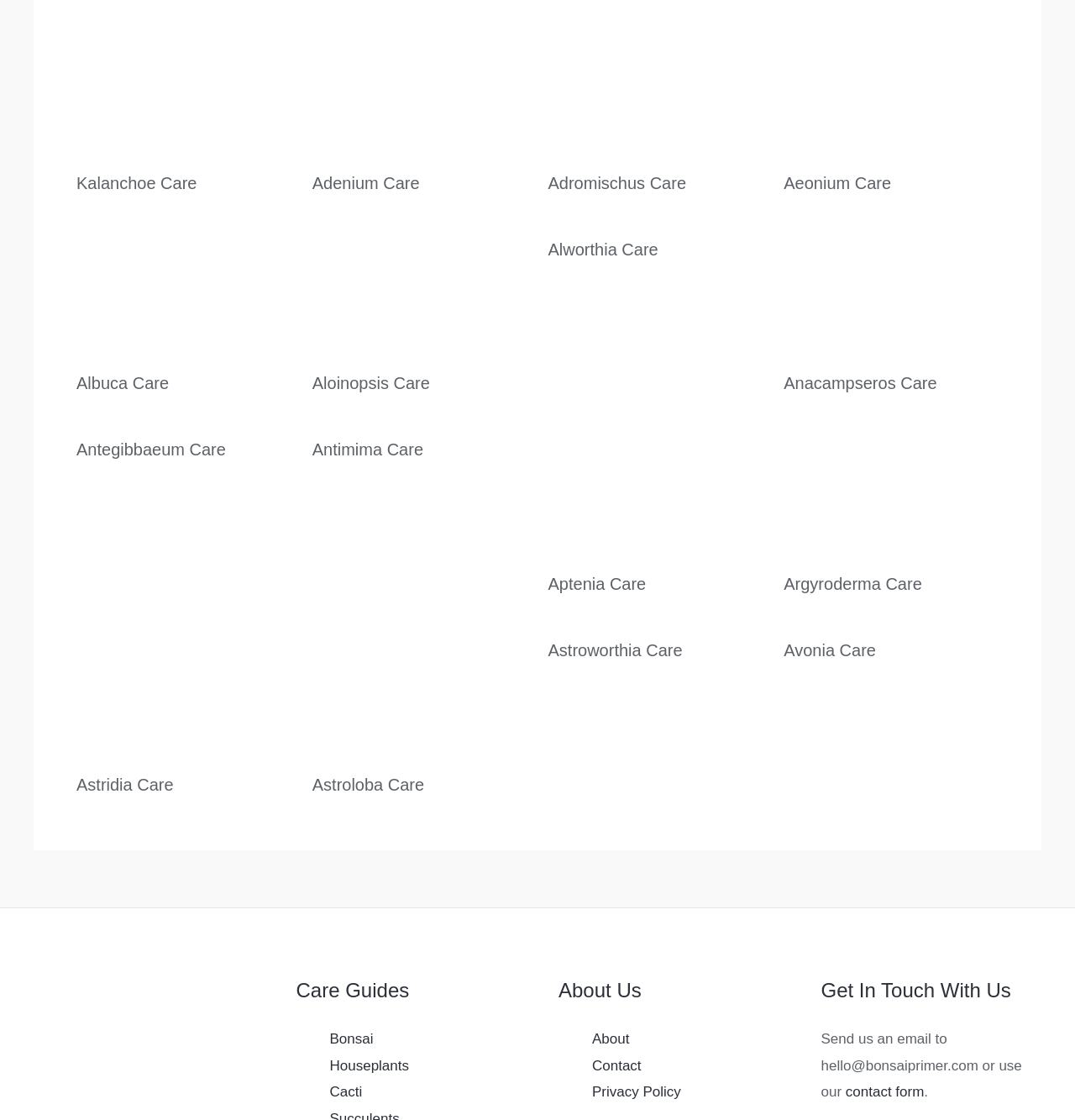Pinpoint the bounding box coordinates of the element you need to click to execute the following instruction: "read about Albuca". The bounding box should be represented by four float numbers between 0 and 1, in the format [left, top, right, bottom].

[0.071, 0.254, 0.271, 0.269]